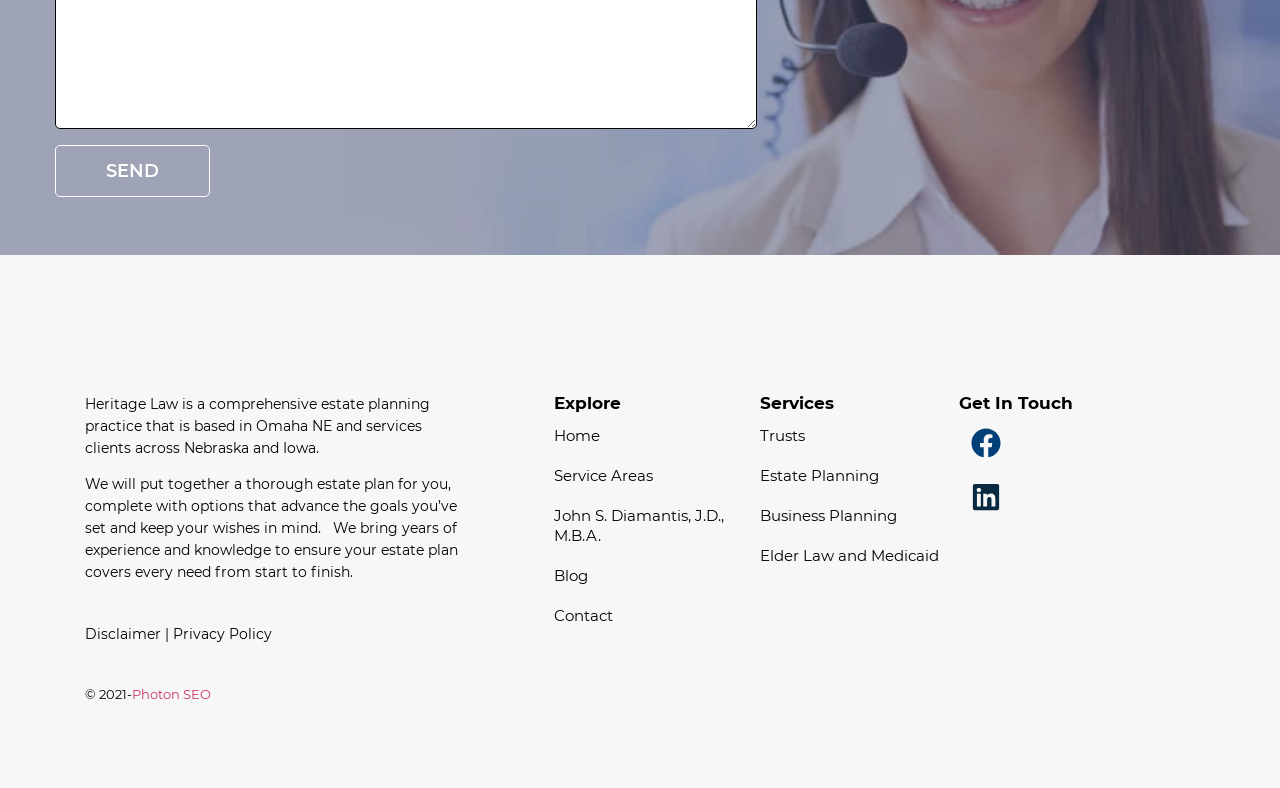Using the element description: "Trusts", determine the bounding box coordinates for the specified UI element. The coordinates should be four float numbers between 0 and 1, [left, top, right, bottom].

[0.594, 0.528, 0.749, 0.579]